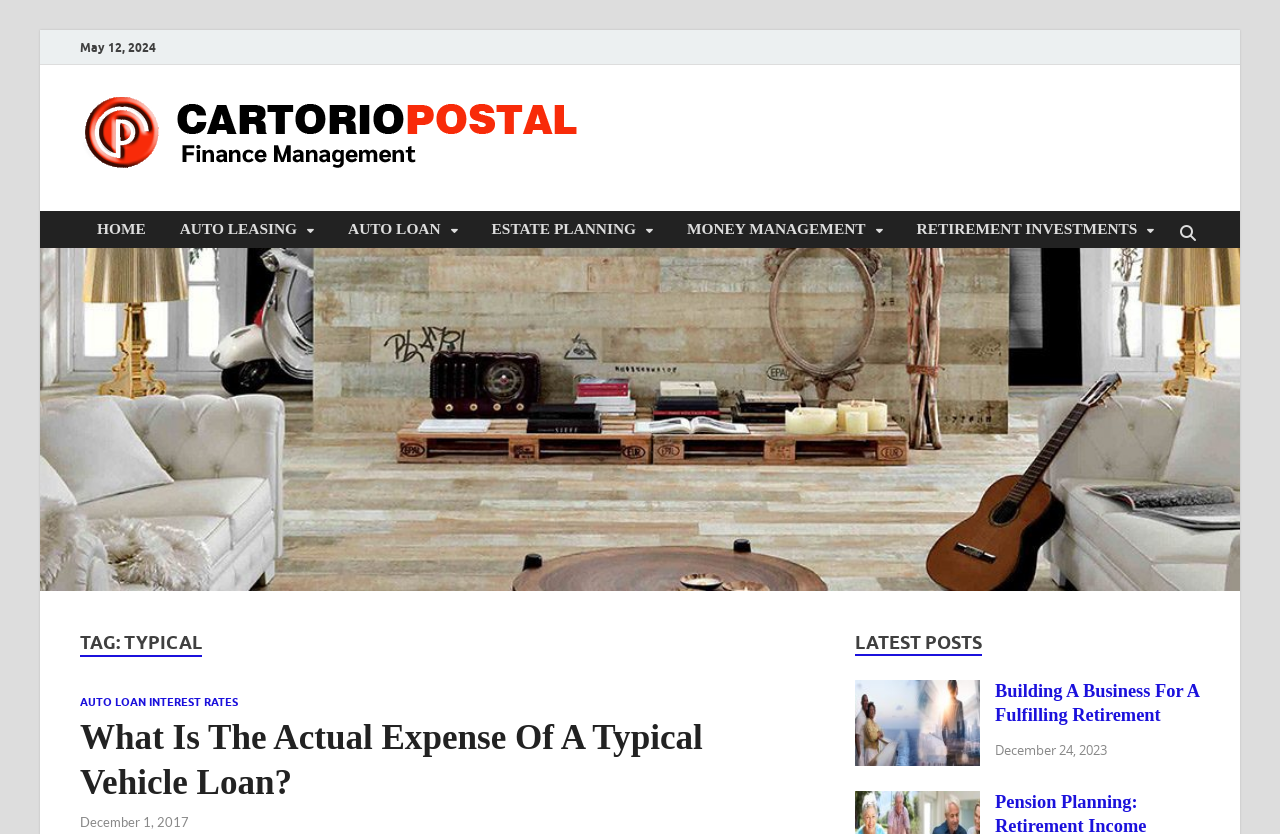Could you locate the bounding box coordinates for the section that should be clicked to accomplish this task: "view AUTO LEASING page".

[0.127, 0.253, 0.259, 0.297]